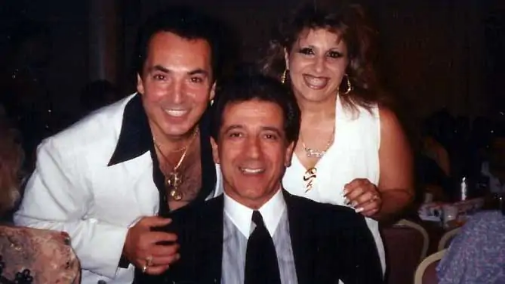Respond to the question with just a single word or phrase: 
What is the atmosphere of the event in the background?

Warm and celebratory